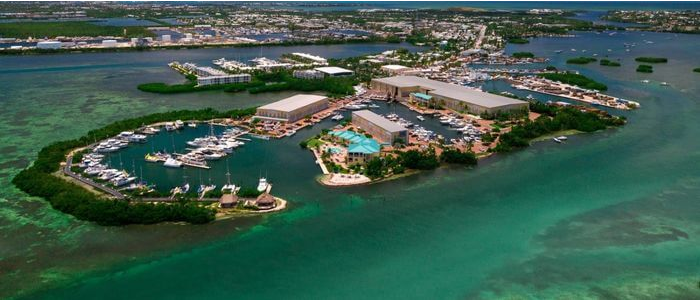Answer briefly with one word or phrase:
How many public access points does Stock Island have?

Over 20